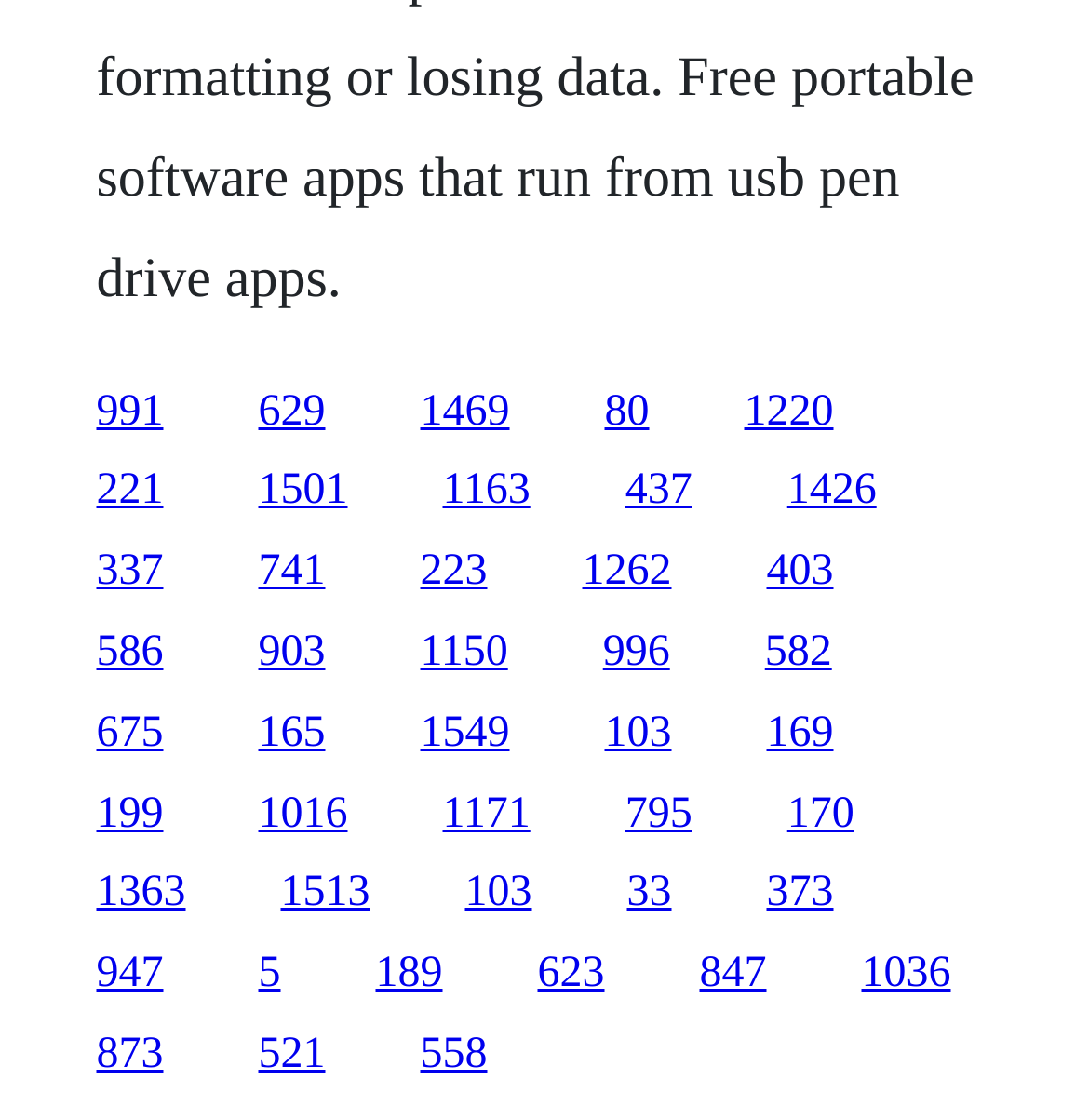Please answer the following query using a single word or phrase: 
Can a user easily navigate through the links?

No